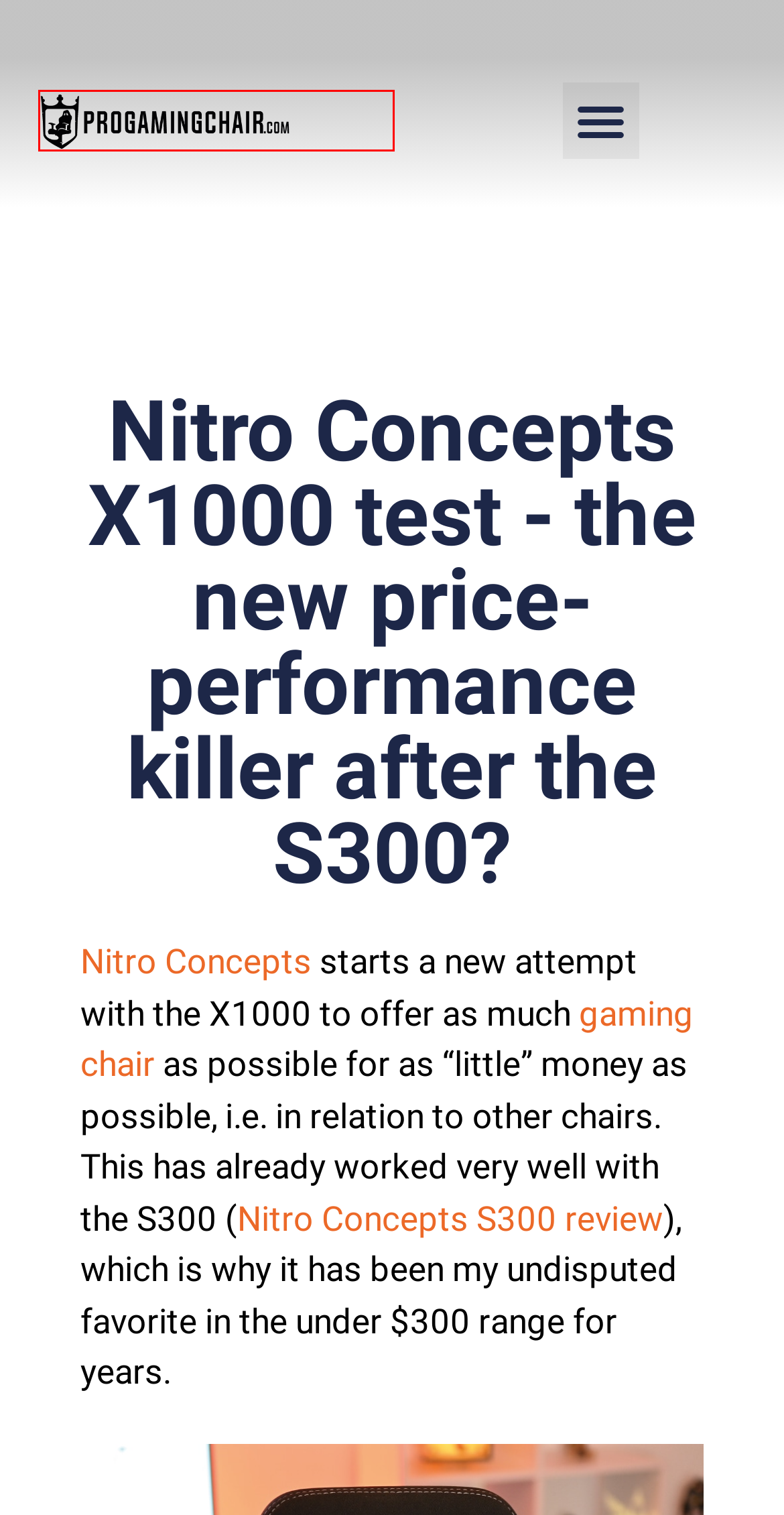Analyze the screenshot of a webpage with a red bounding box and select the webpage description that most accurately describes the new page resulting from clicking the element inside the red box. Here are the candidates:
A. Nitro Concepts Test ▷ My experience with photos, videos & more!
B. Razer Iskur review - Disappointing! Processing & features mediocre!
C. Amazon.com
D. ▷ Secretlab: overview & comparison of all series ▷ tests, videos & photos!
E. Nitro Concepts S300 Test ▷ Advice & Test Report on the price hit!
F. ▷ Gaming Chair Reviews: Find the best Seat for your Stature!
G. Secretlab TITAN Evo 2022 Review - Evolution of the TITAN? Our experience
H. ▷ Backforce One Plus Test - Is the upgrade worth it? All info!

F